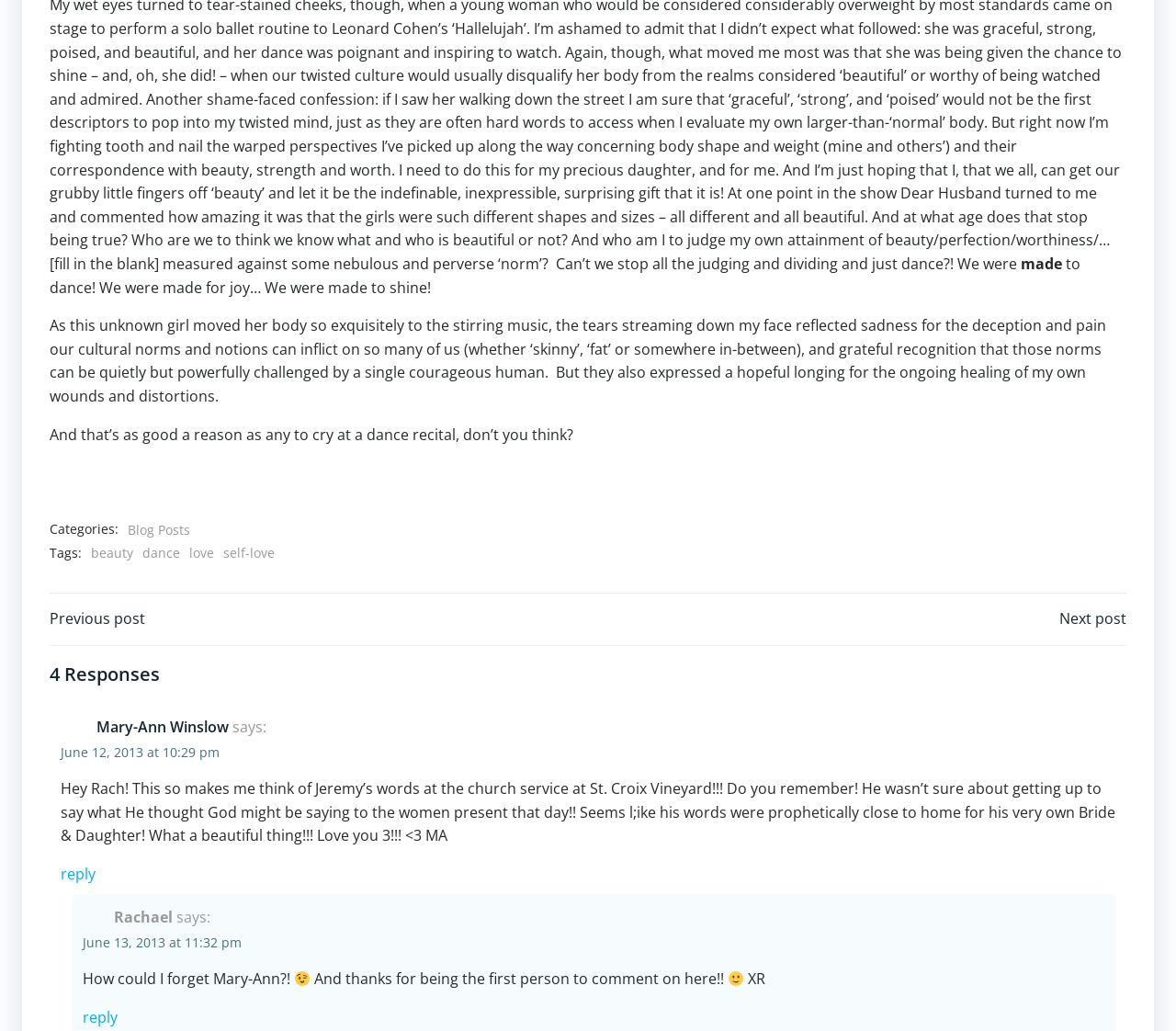Refer to the image and provide an in-depth answer to the question: 
What is the name of the author who replied to Mary-Ann Winslow?

The name of the author who replied to Mary-Ann Winslow can be found by looking at the comment section. The comment that starts with 'Hey Rach!' is a response to Mary-Ann Winslow, and the author of this comment is Rachael.